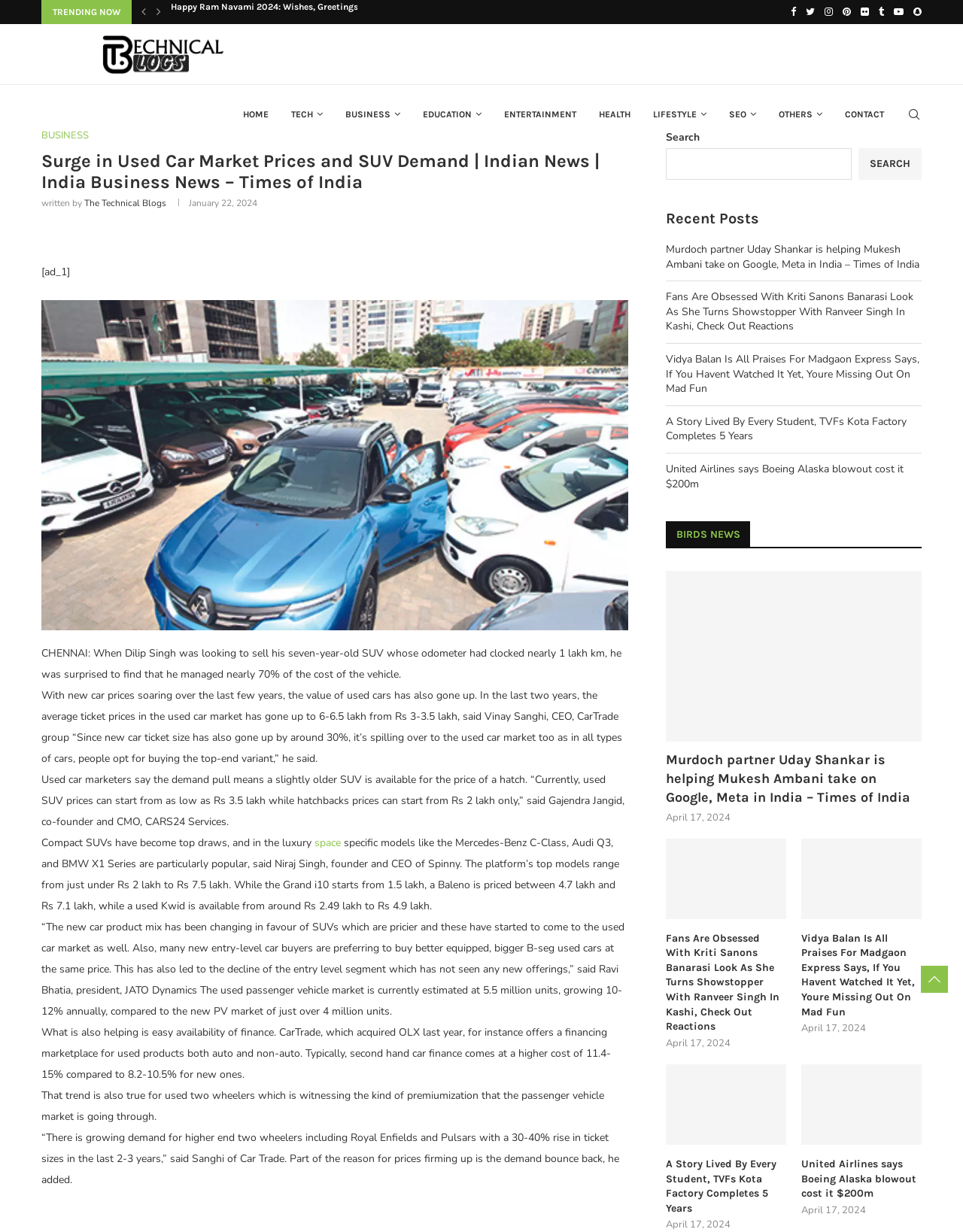Find and indicate the bounding box coordinates of the region you should select to follow the given instruction: "Click on the 'BUSINESS' link".

[0.043, 0.106, 0.092, 0.115]